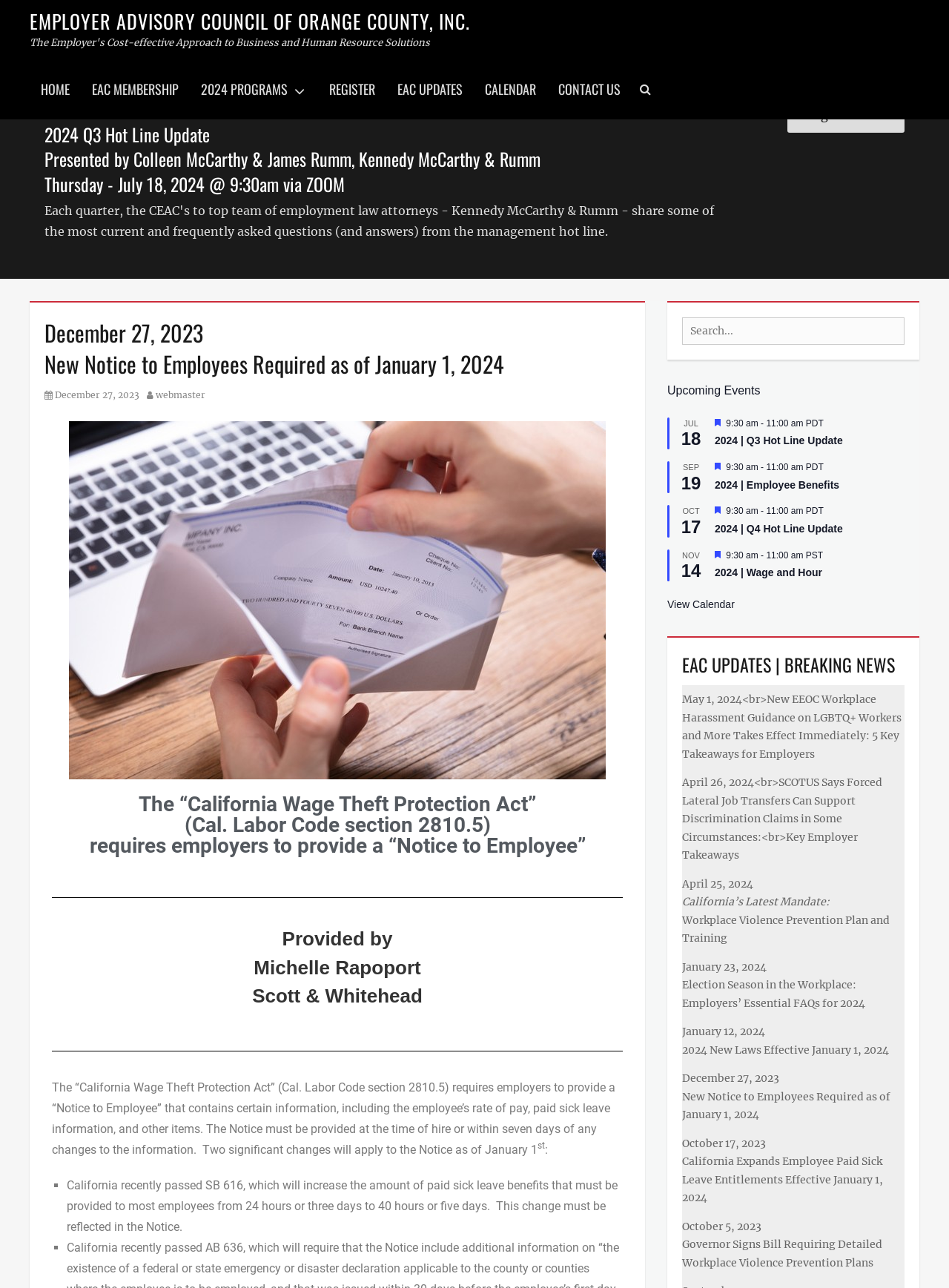Could you find the bounding box coordinates of the clickable area to complete this instruction: "Visit the 'EAC MEMBERSHIP' page"?

[0.085, 0.046, 0.2, 0.093]